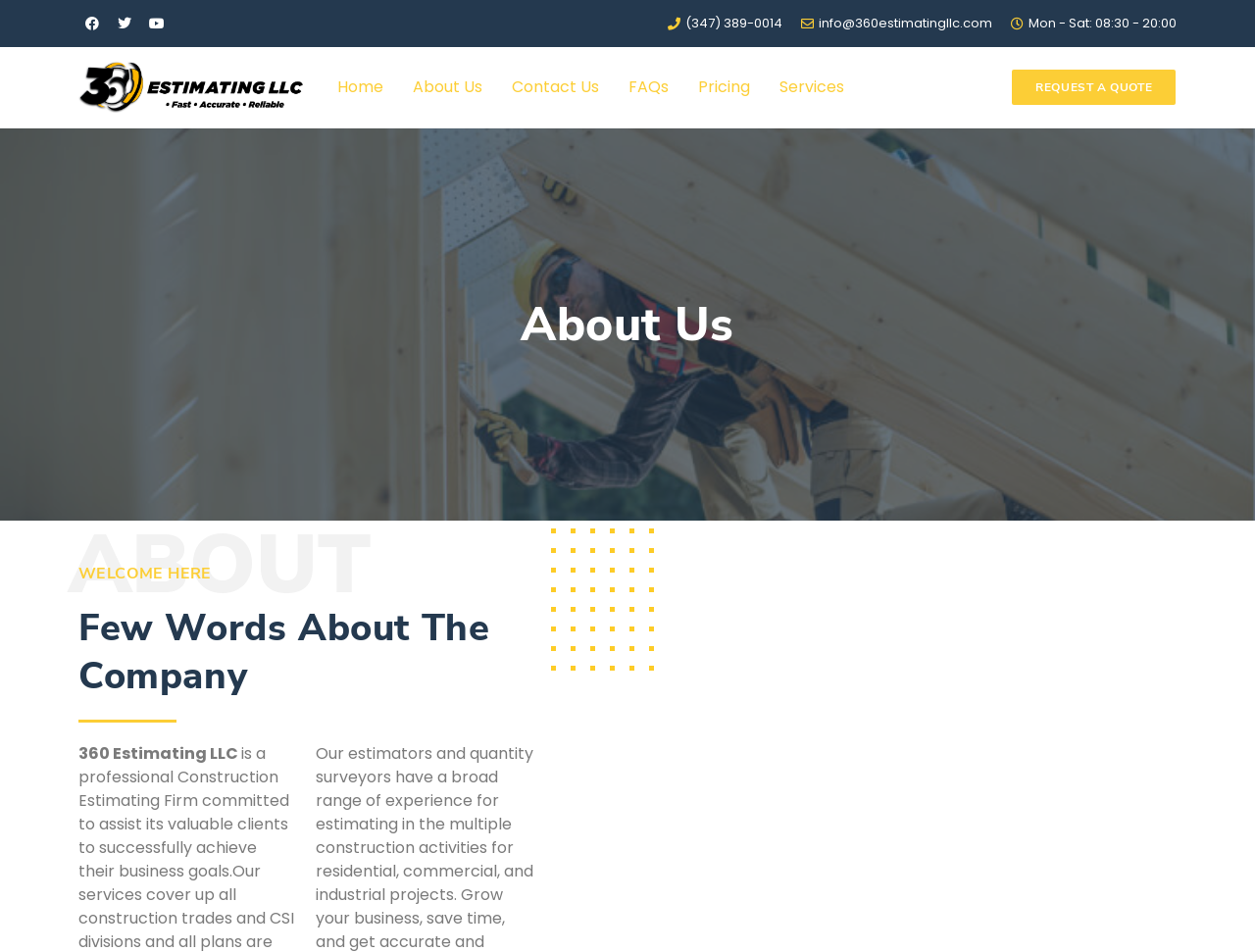Provide an in-depth caption for the webpage.

The webpage is about the "About Us" section of a company, 360 Estimating LLC. At the top, there are three lines of contact information: a phone number, an email address, and business hours. Below this, there is a navigation menu with six links: Home, About Us, Contact Us, FAQs, Pricing, and Services. 

On the right side of the navigation menu, there is a prominent call-to-action button to "REQUEST A QUOTE". 

The main content of the page is divided into sections, each with a heading. The first heading is "About Us", followed by "ABOUT", then "WELCOME HERE", and finally "Few Words About The Company". 

Below the headings, there is a paragraph of text about the company, 360 Estimating LLC. At the bottom of the page, there is a "Play Video" button.